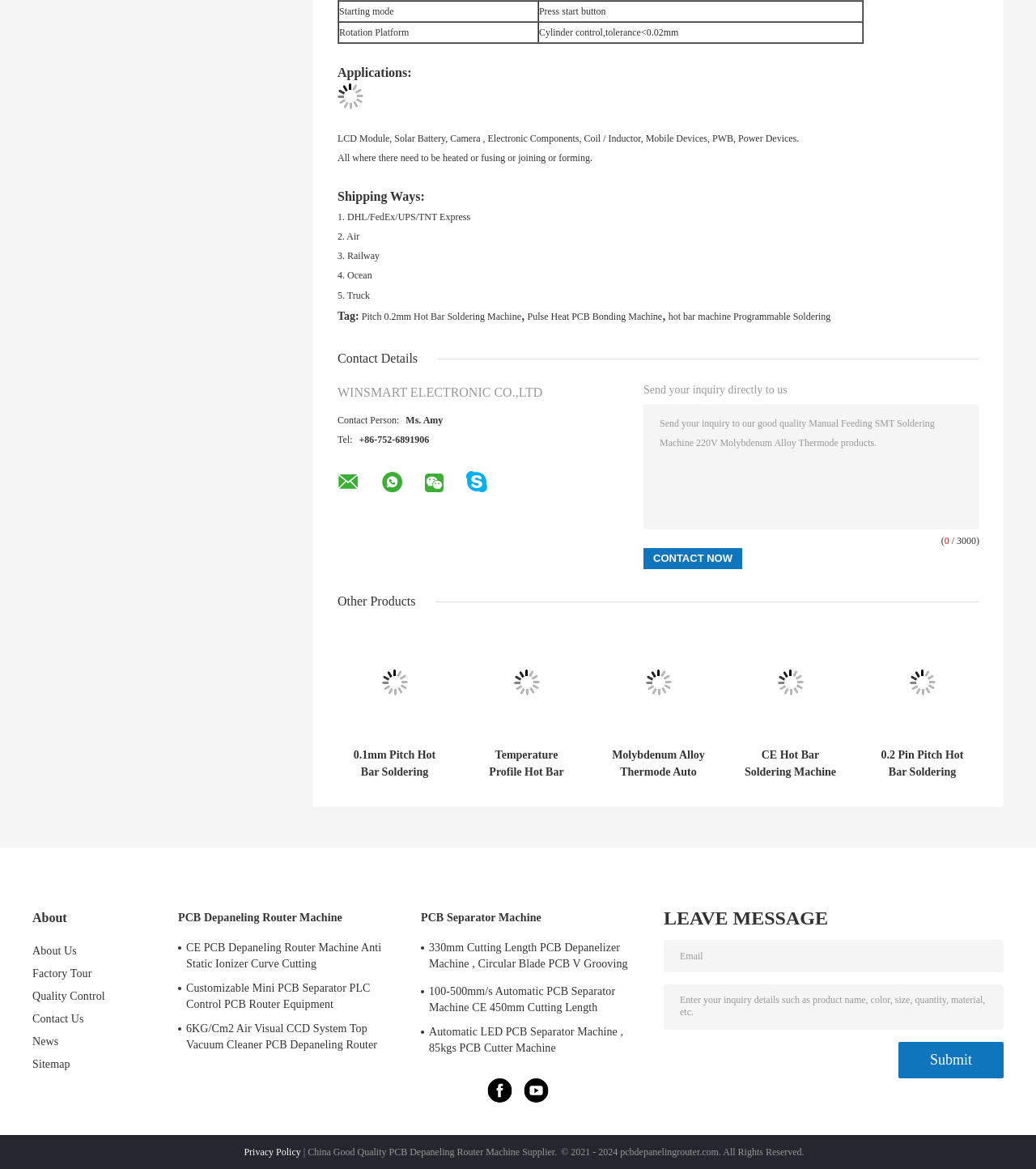Determine the bounding box coordinates of the clickable region to carry out the instruction: "Check the 'Other Products' section".

[0.326, 0.508, 0.401, 0.52]